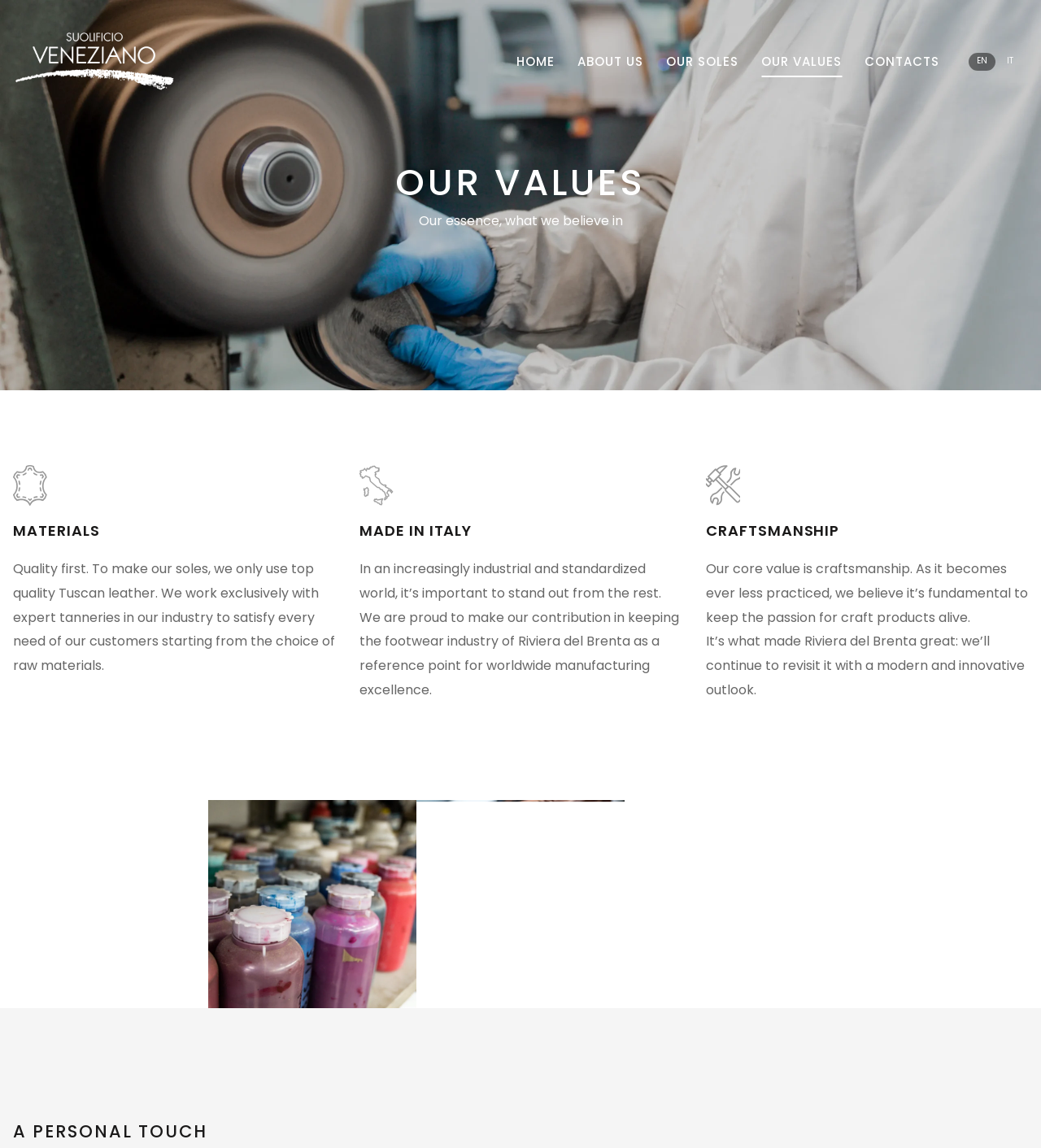Locate the bounding box coordinates of the area that needs to be clicked to fulfill the following instruction: "Switch to the English version". The coordinates should be in the format of four float numbers between 0 and 1, namely [left, top, right, bottom].

[0.93, 0.046, 0.956, 0.061]